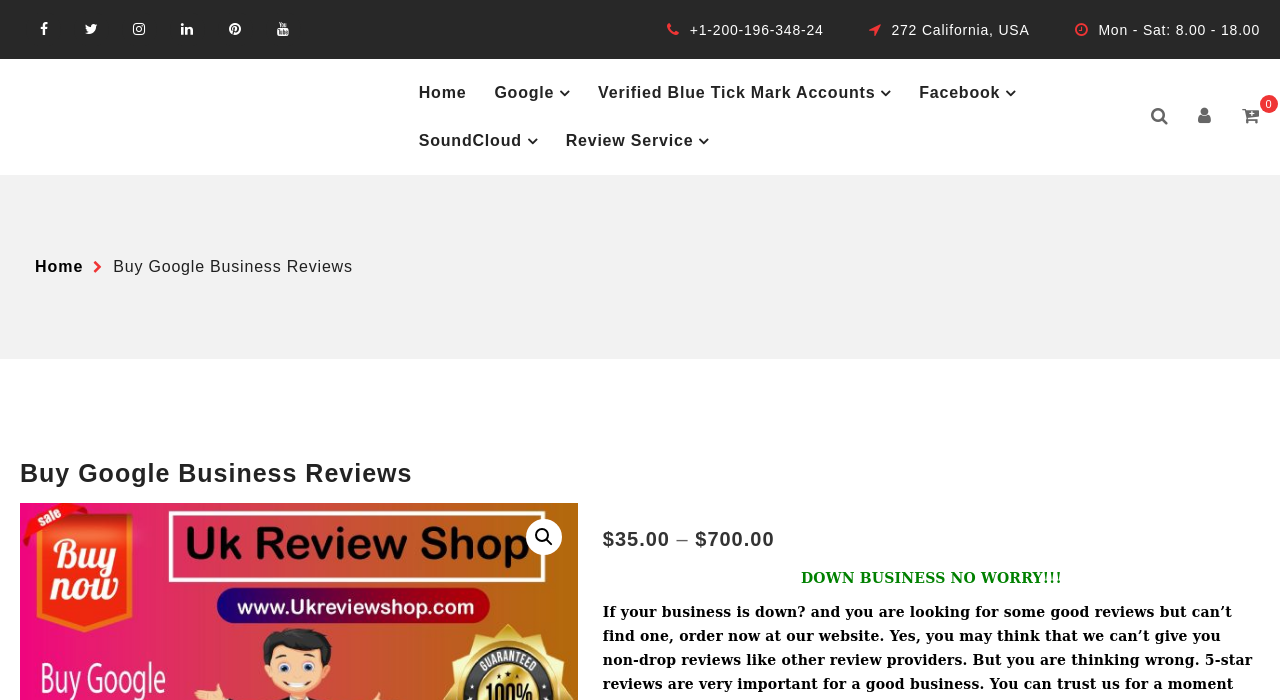Specify the bounding box coordinates of the area that needs to be clicked to achieve the following instruction: "Click the Facebook link".

[0.718, 0.099, 0.794, 0.167]